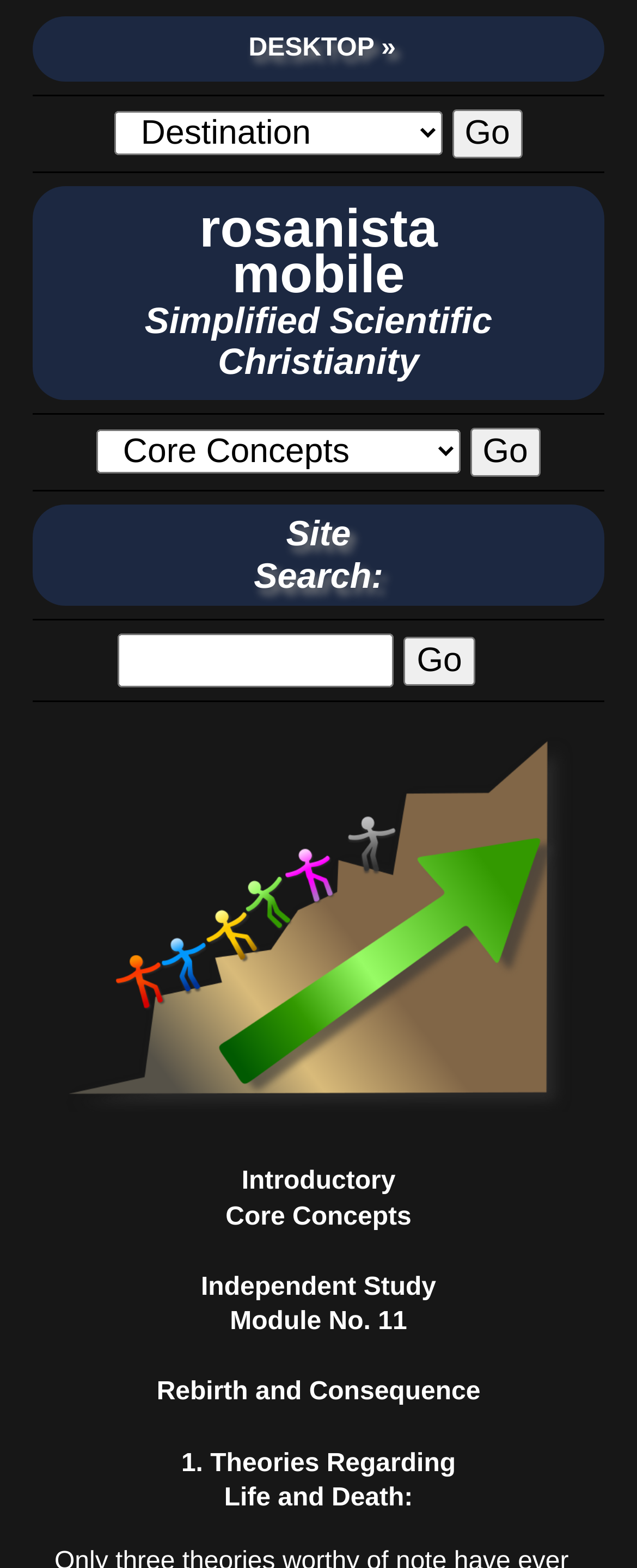Given the webpage screenshot, identify the bounding box of the UI element that matches this description: "alt="Measurements" title="Measurements"".

None